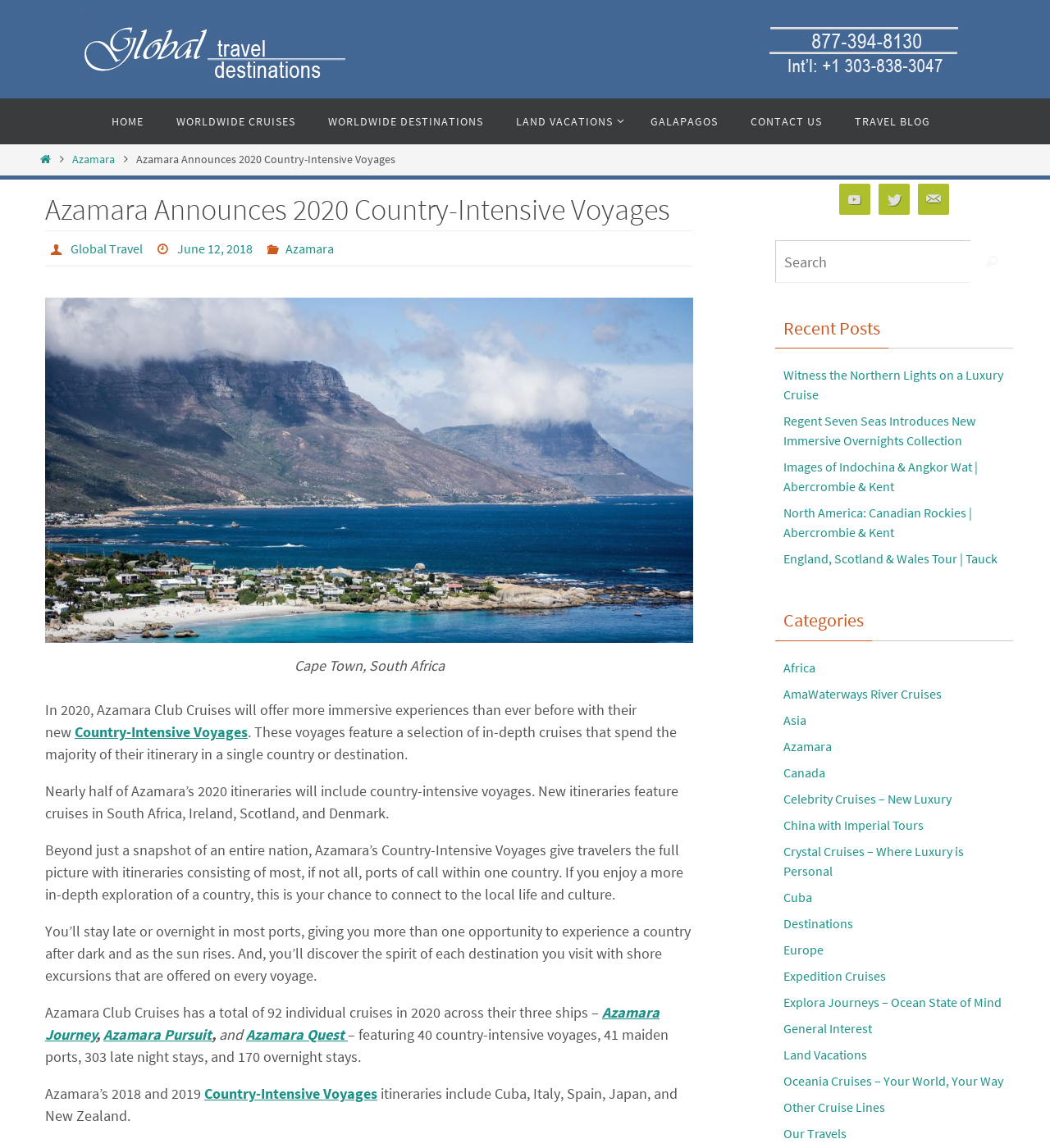Give a short answer to this question using one word or a phrase:
What is the name of the first country mentioned in the article?

South Africa